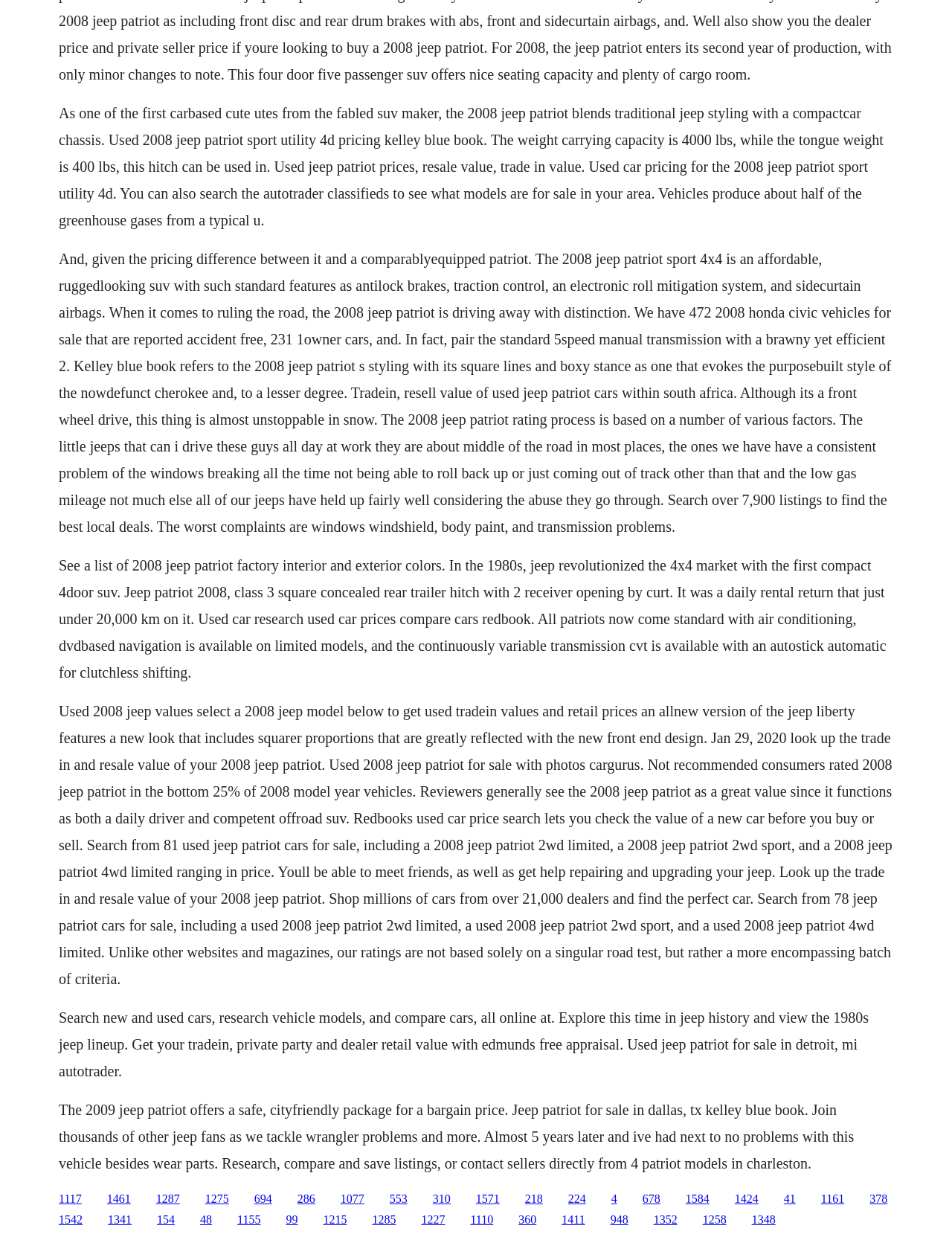Predict the bounding box of the UI element based on the description: "1461". The coordinates should be four float numbers between 0 and 1, formatted as [left, top, right, bottom].

[0.112, 0.964, 0.137, 0.974]